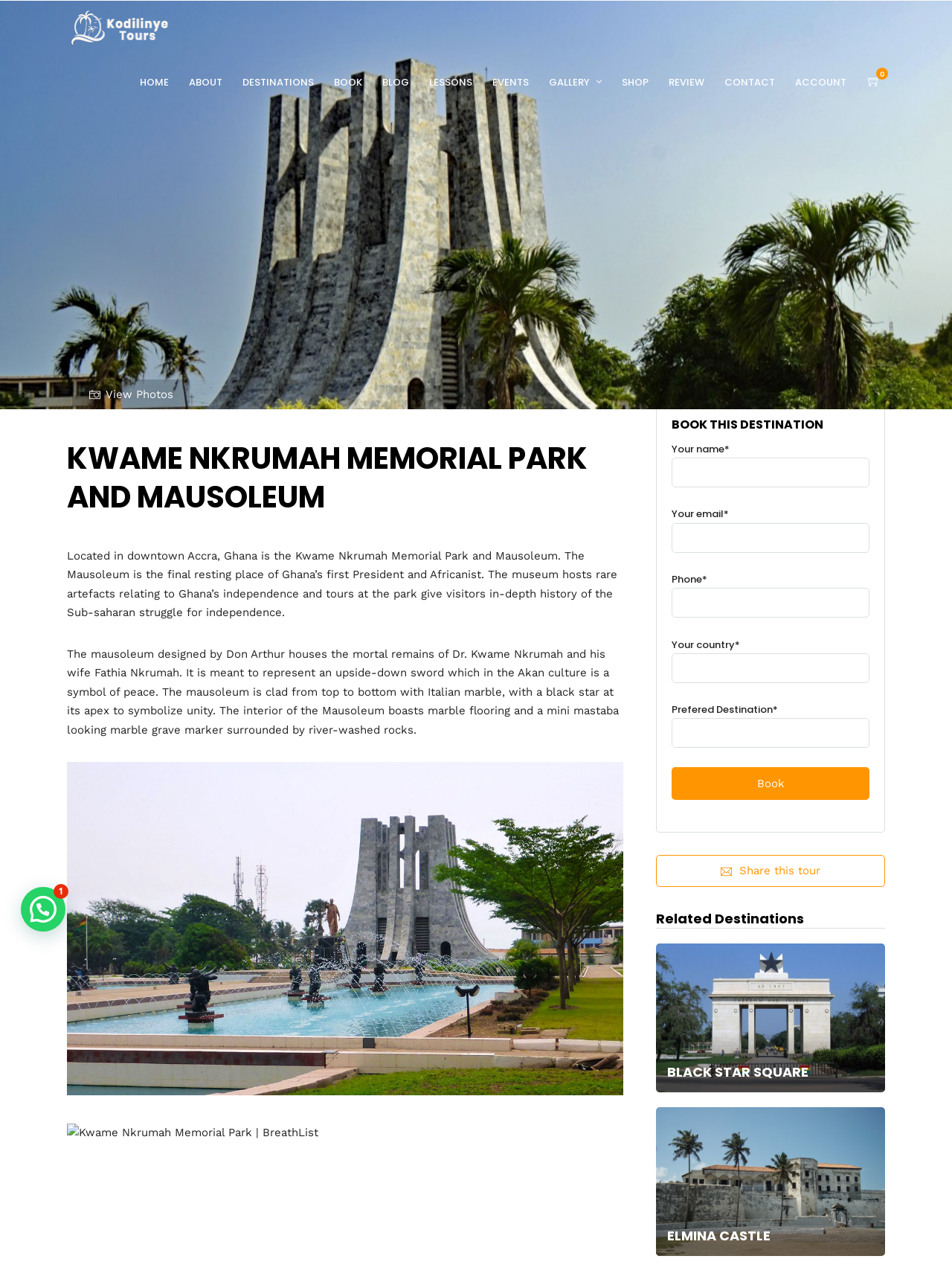Locate the bounding box of the UI element based on this description: "parent_node: BLACK STAR SQUARE". Provide four float numbers between 0 and 1 as [left, top, right, bottom].

[0.689, 0.733, 0.93, 0.848]